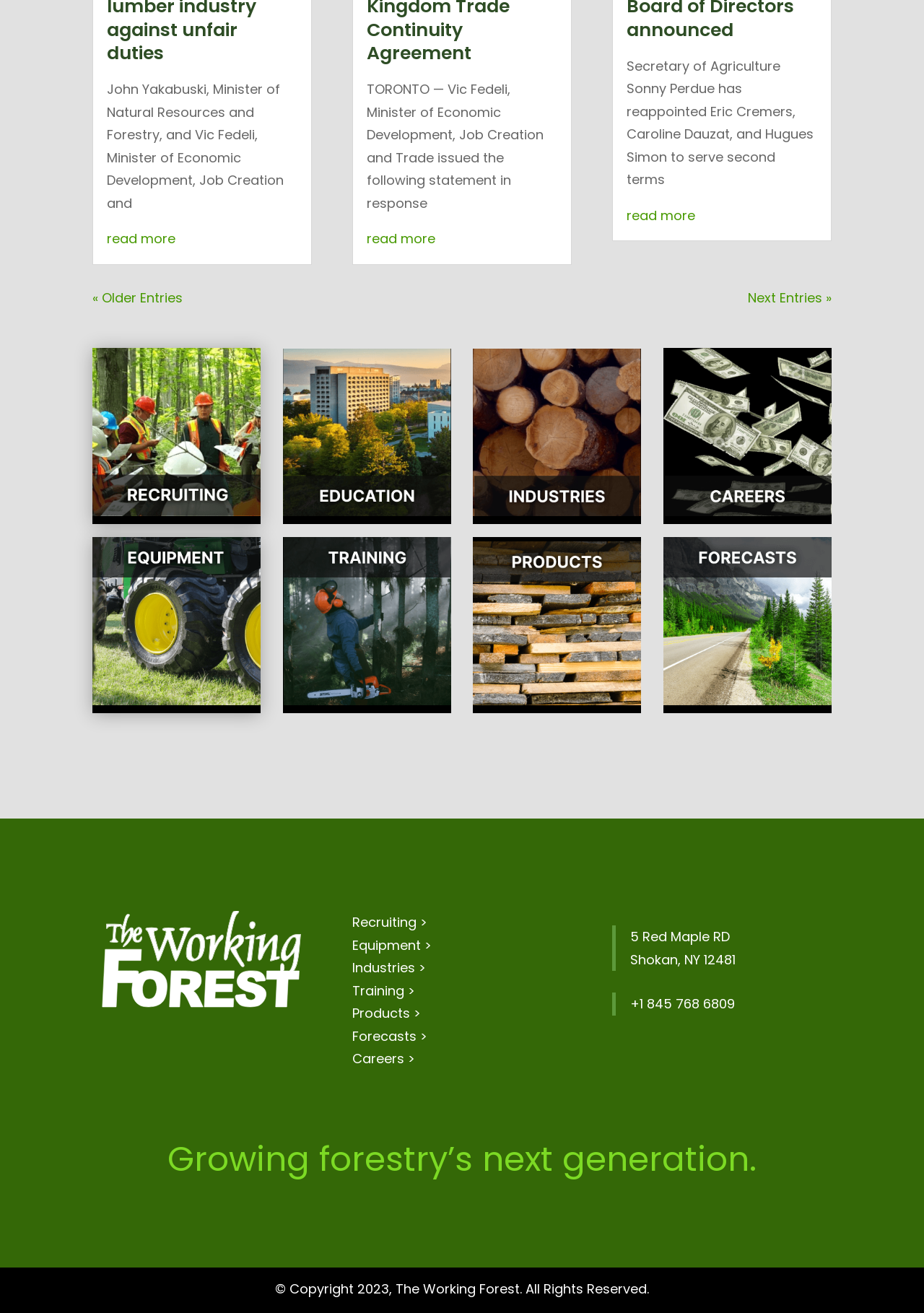Please identify the bounding box coordinates of the element's region that I should click in order to complete the following instruction: "view next entries". The bounding box coordinates consist of four float numbers between 0 and 1, i.e., [left, top, right, bottom].

[0.809, 0.22, 0.9, 0.234]